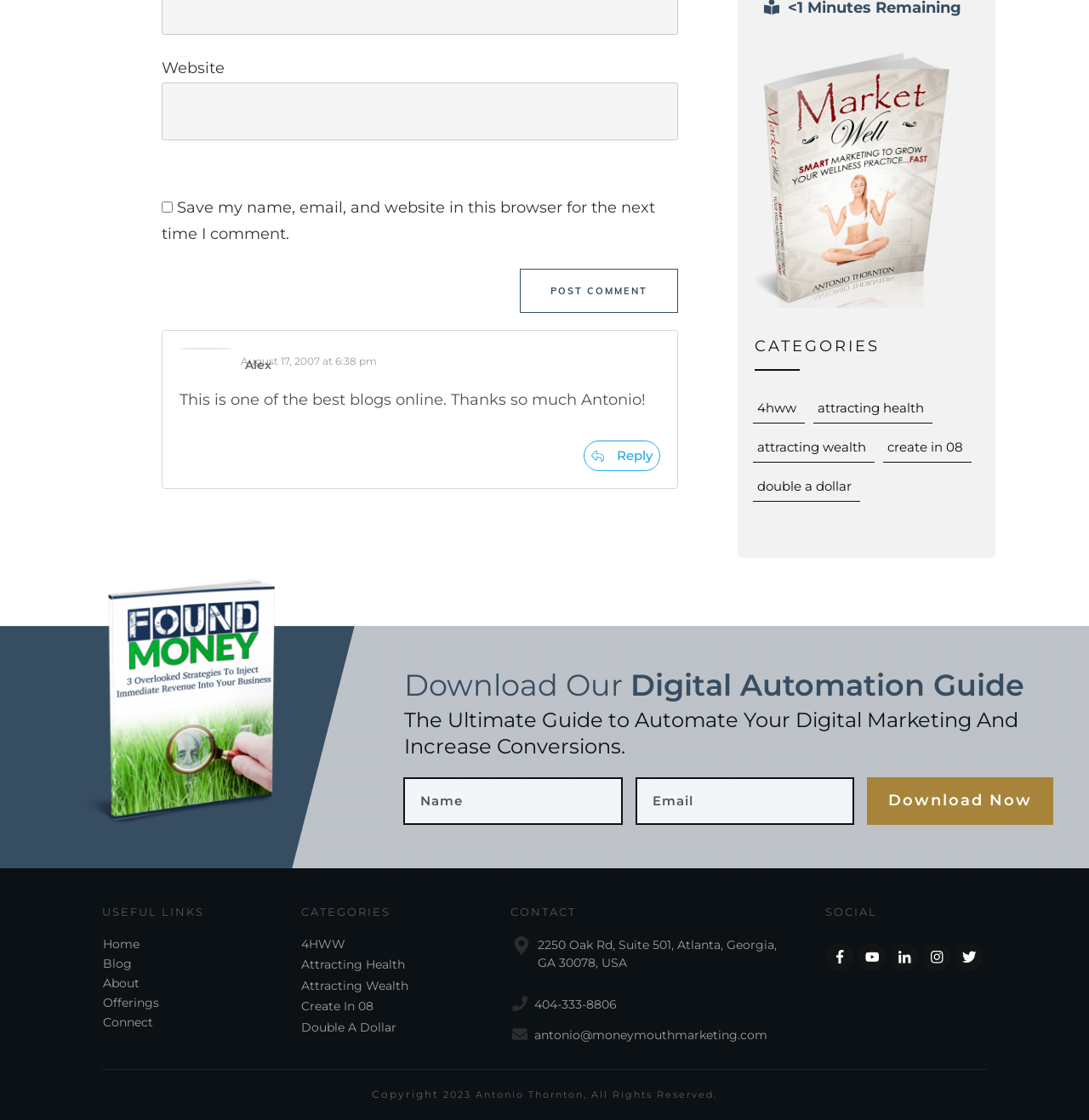Find the bounding box coordinates of the element's region that should be clicked in order to follow the given instruction: "contact via email". The coordinates should consist of four float numbers between 0 and 1, i.e., [left, top, right, bottom].

[0.49, 0.917, 0.704, 0.931]